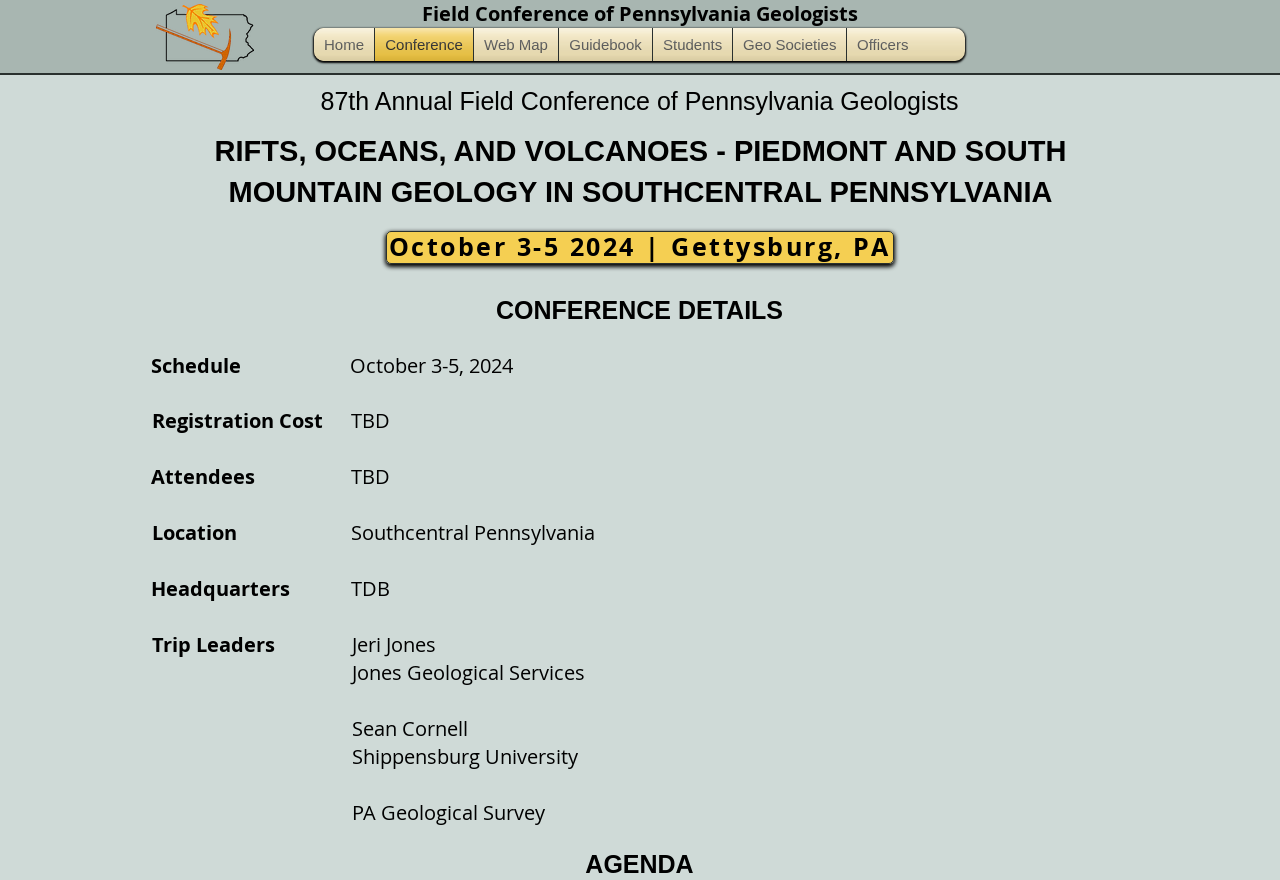Locate the bounding box coordinates of the element's region that should be clicked to carry out the following instruction: "Click the FCOPG logo". The coordinates need to be four float numbers between 0 and 1, i.e., [left, top, right, bottom].

[0.122, 0.005, 0.198, 0.08]